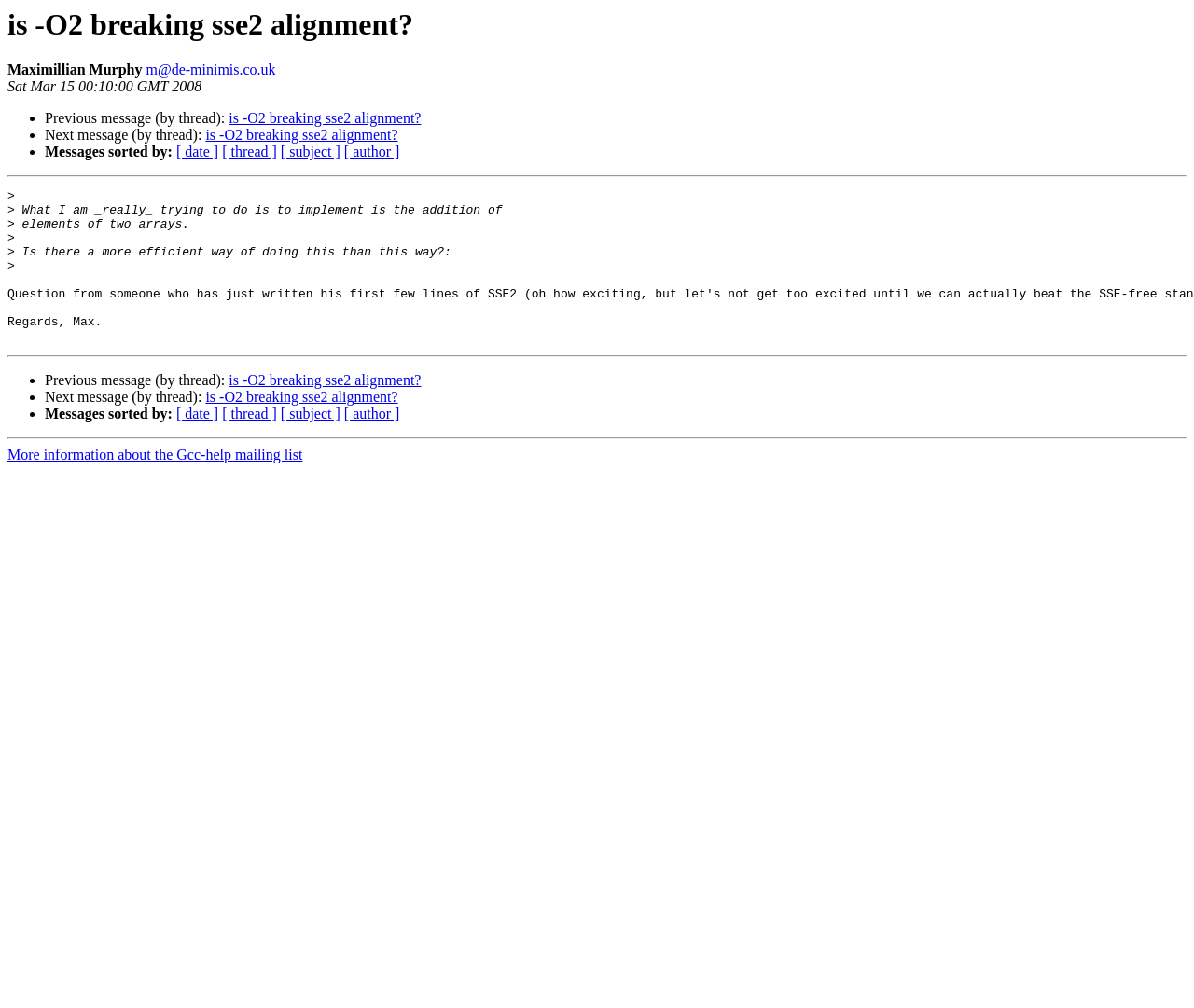Provide an in-depth caption for the elements present on the webpage.

This webpage appears to be a discussion thread or a mailing list archive. At the top, there is a heading with the title "is -O2 breaking sse2 alignment?" followed by the author's name "Maximillian Murphy" and their email address "m@de-minimis.co.uk". The date of the post, "Sat Mar 15 00:10:00 GMT 2008", is also displayed.

Below the heading, there are navigation links to previous and next messages in the thread, marked with bullet points. These links have the same title as the heading. There is also a section that allows users to sort messages by date, thread, subject, or author.

The main content of the page is a post from the author, which discusses implementing the addition of elements of two arrays. The post includes a few paragraphs of text, with some code snippets or examples.

The page has a simple layout, with a horizontal separator dividing the navigation links from the main content. There are also horizontal separators between the different sections of the page. At the bottom, there is a link to more information about the Gcc-help mailing list.